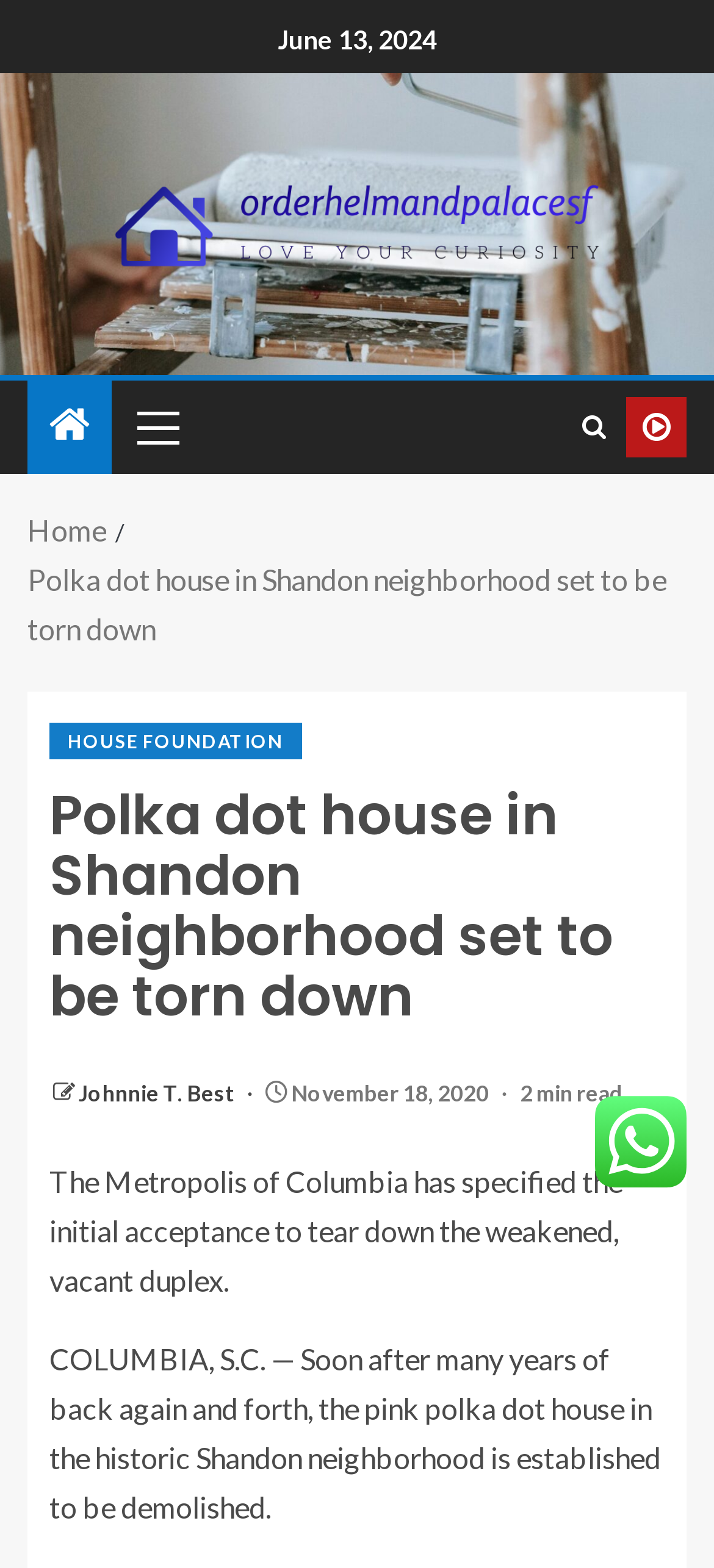Identify the bounding box coordinates for the region of the element that should be clicked to carry out the instruction: "Read the article about HOUSE FOUNDATION". The bounding box coordinates should be four float numbers between 0 and 1, i.e., [left, top, right, bottom].

[0.069, 0.46, 0.422, 0.484]